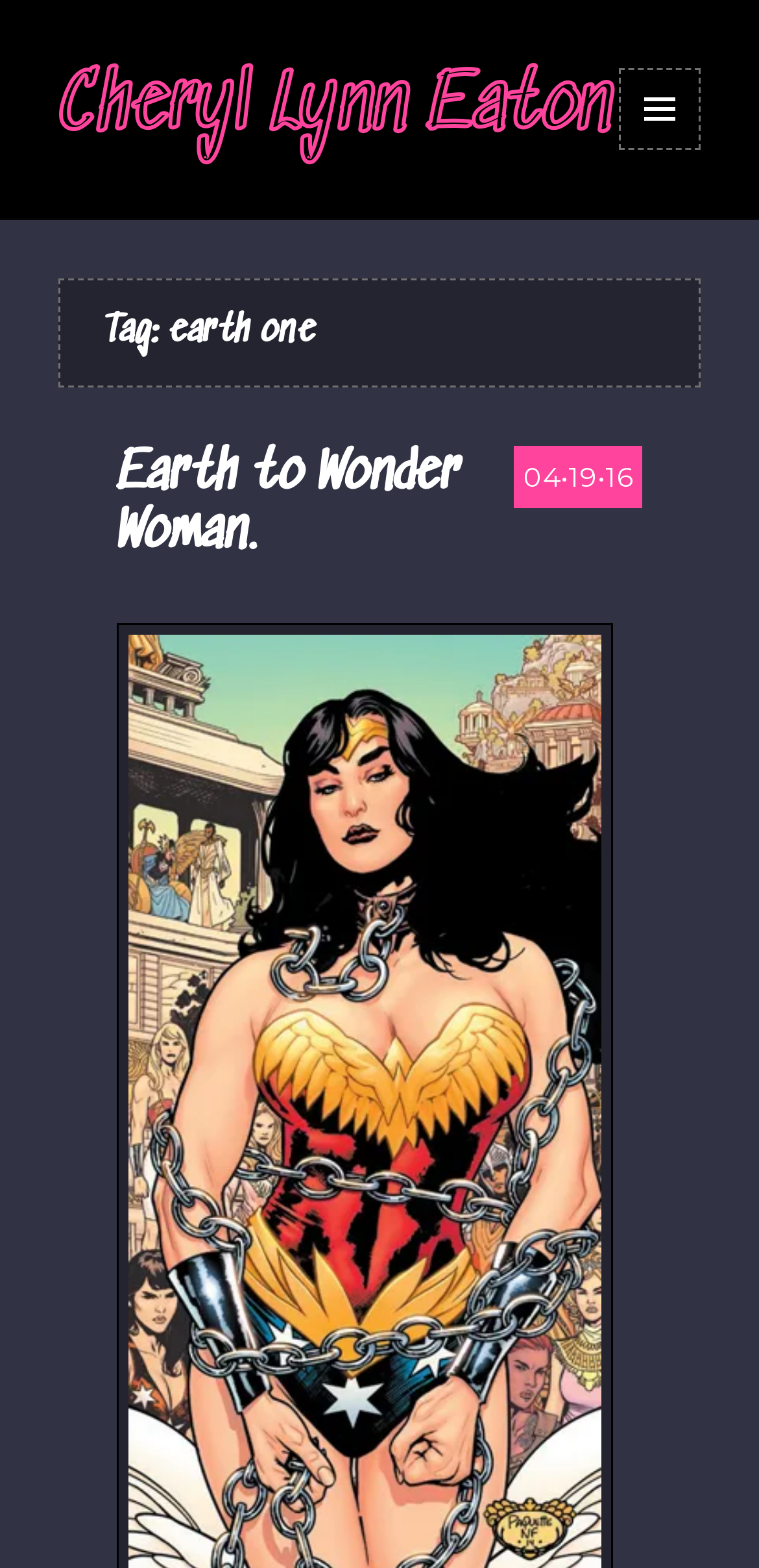What is the author's name?
Please ensure your answer is as detailed and informative as possible.

I found the author's name by looking at the link at the top of the page which says 'Cheryl Lynn Eaton'.